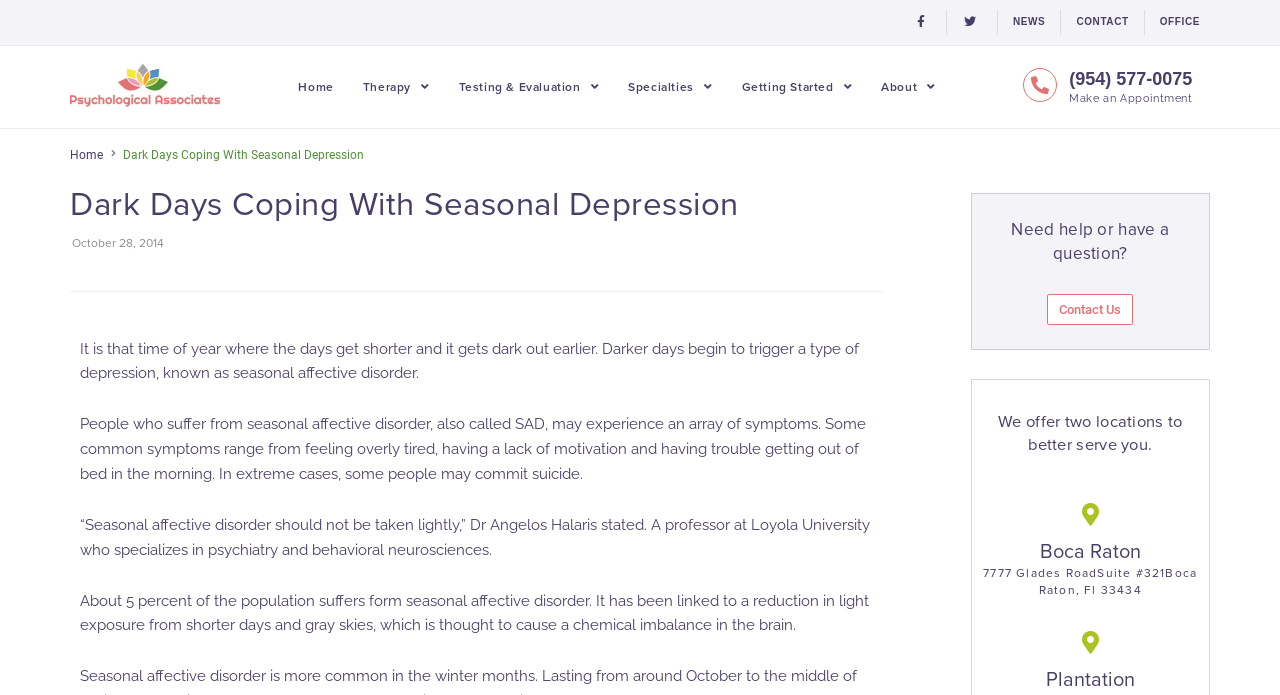What percentage of the population suffers from seasonal affective disorder?
Please elaborate on the answer to the question with detailed information.

I found the percentage by reading the text that mentions 'About 5 percent of the population suffers form seasonal affective disorder', which provides the answer to the question.